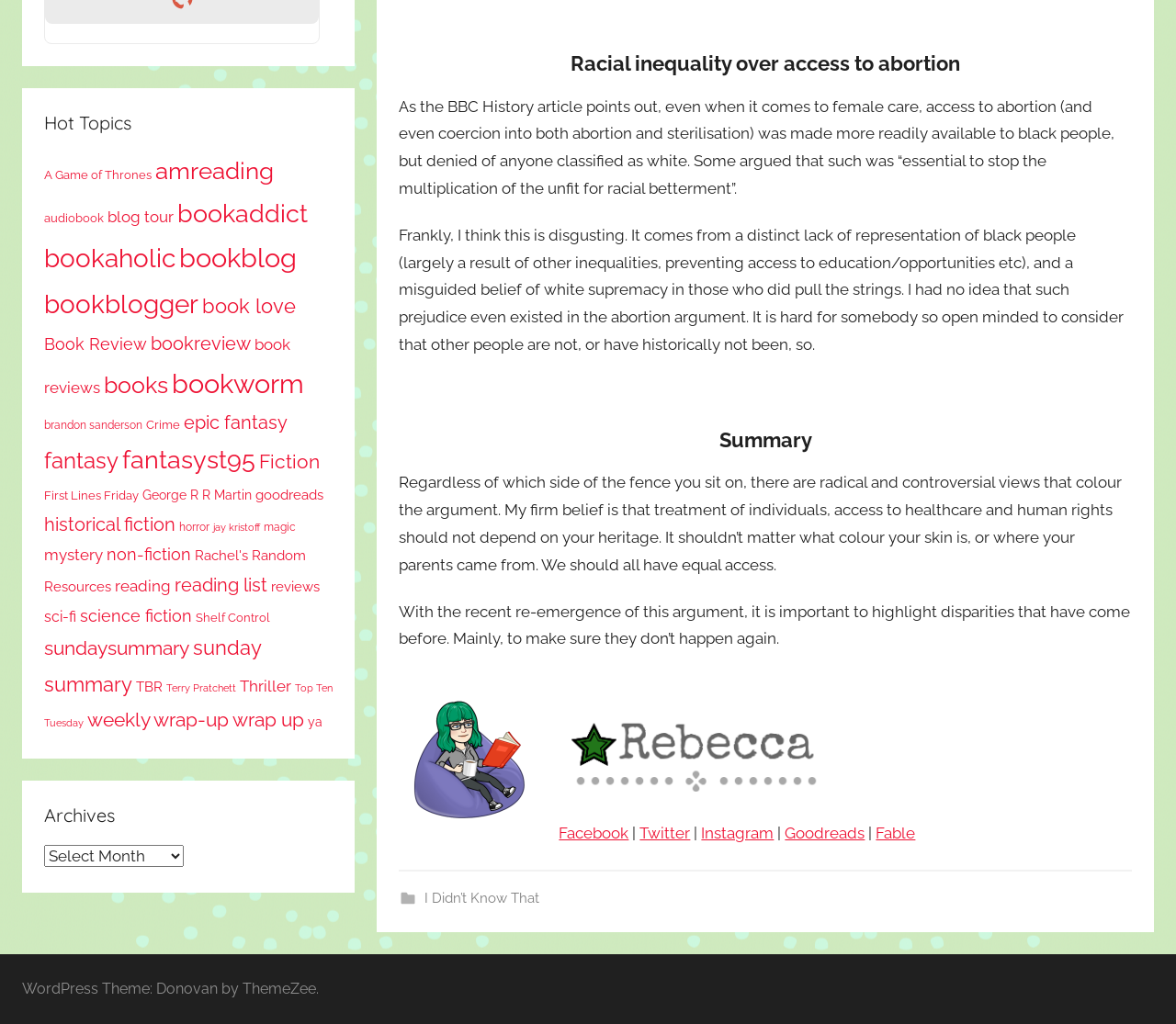Please specify the coordinates of the bounding box for the element that should be clicked to carry out this instruction: "Select an option from the 'Archives' combobox". The coordinates must be four float numbers between 0 and 1, formatted as [left, top, right, bottom].

[0.038, 0.825, 0.156, 0.847]